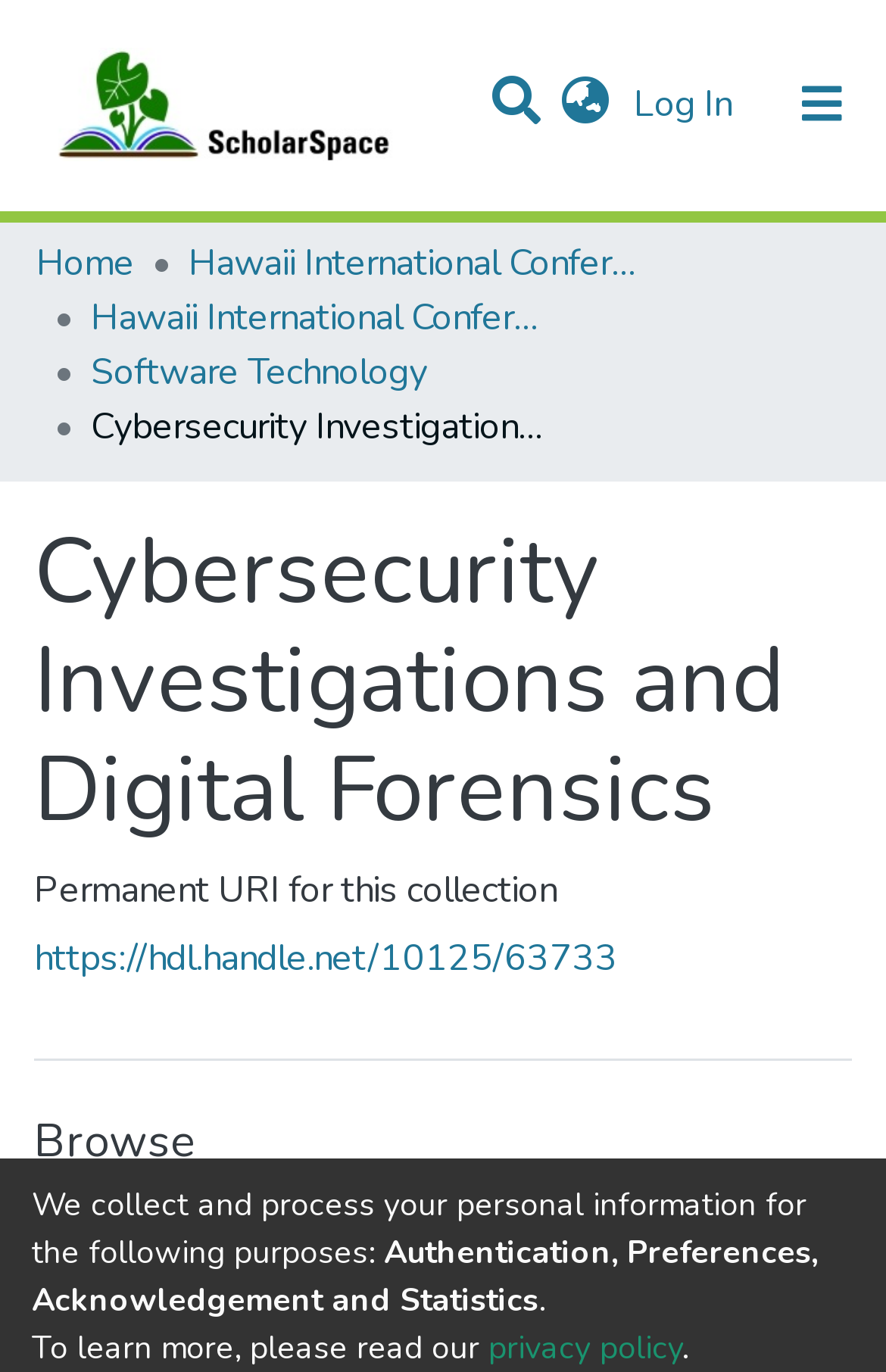Create an elaborate caption for the webpage.

The webpage is about Cybersecurity Investigations and Digital Forensics. At the top, there is a user profile bar with a repository logo on the left, a search bar in the middle, and a language switch button on the right. Below the user profile bar, there is a main navigation bar with links to Communities & Collections, Statistics, and All of ScholarSpace.

On the left side of the page, there is a breadcrumb navigation menu that shows the current location: Home > Hawaii International Conference on System Sciences (HICSS) > Hawaii International Conference on System Sciences 2020 > Software Technology > Cybersecurity Investigations and Digital Forensics.

The main content area has a header section with a title "Cybersecurity Investigations and Digital Forensics" and a permanent URI for this collection. Below the header, there are three sections: Browse, Recent Submissions, and a section with text about collecting and processing personal information for authentication, preferences, acknowledgement, and statistics. The page also has a link to a privacy policy at the bottom.

There are 5 links in the main navigation bar, 5 links in the breadcrumb navigation menu, 1 search bar, 1 language switch button, 1 combobox, and 2 buttons (Toggle navigation and Log In). There are also 7 static text elements and 1 image (Repository logo) on the page.